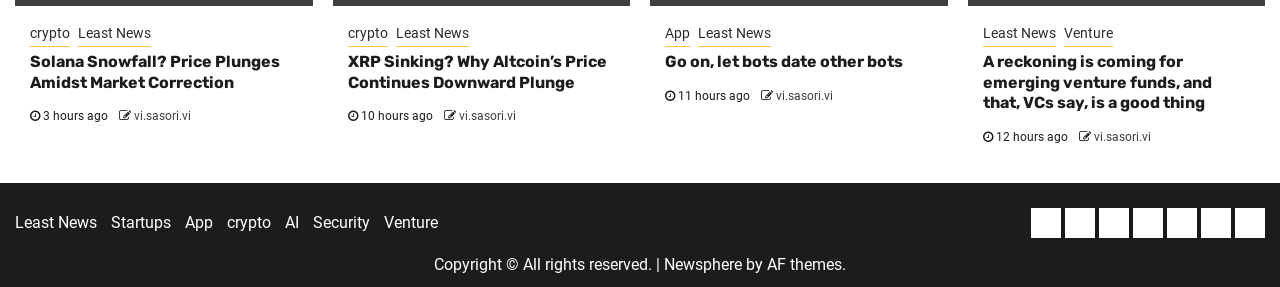Pinpoint the bounding box coordinates for the area that should be clicked to perform the following instruction: "Explore the 'Venture' category".

[0.831, 0.08, 0.869, 0.163]